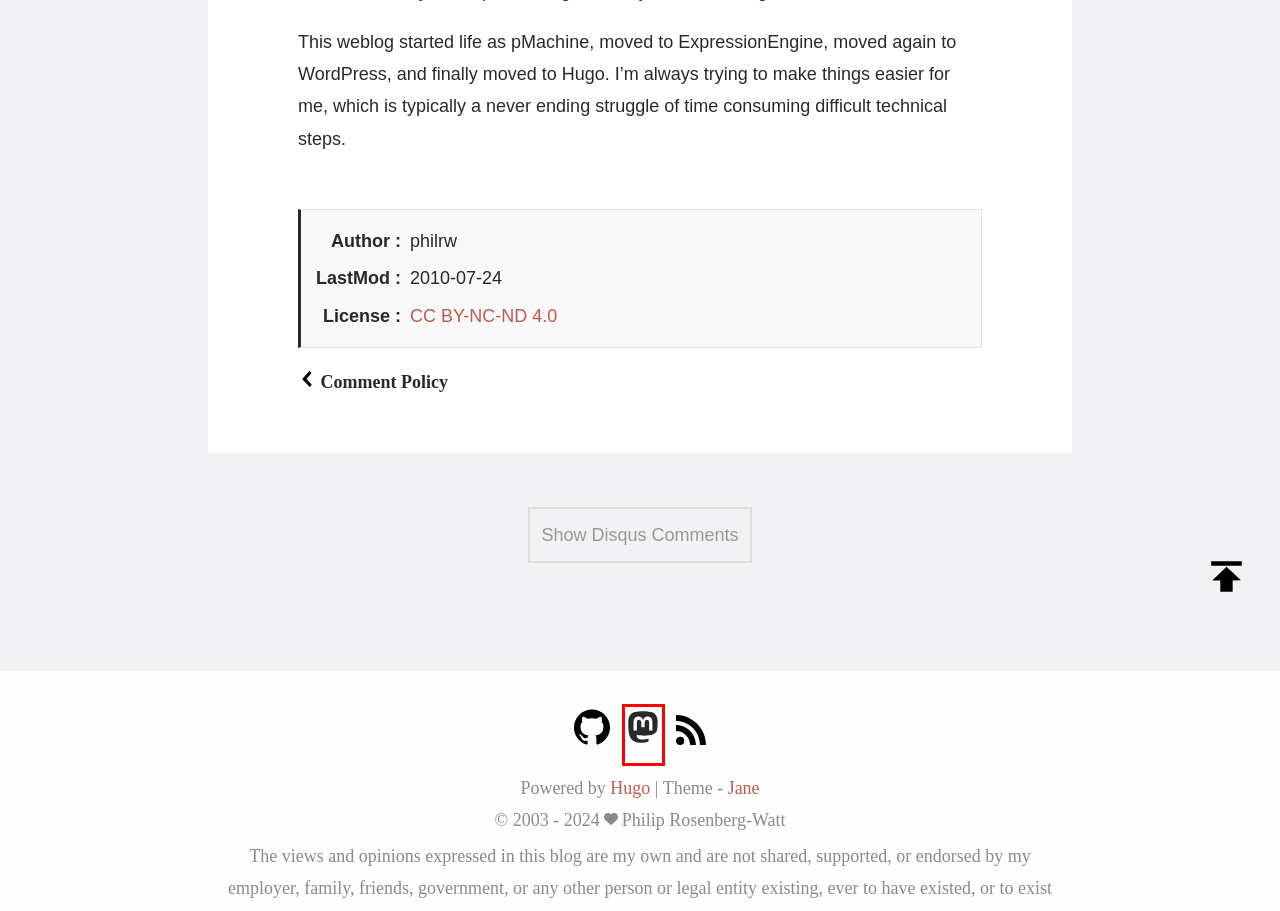You have a screenshot of a webpage where a red bounding box highlights a specific UI element. Identify the description that best matches the resulting webpage after the highlighted element is clicked. The choices are:
A. Phil's Osophies™ 3.0
B. Archive - Phil's Osophies™ 3.0
C. Phil Rosenberg-Watt (@philrw@watt.ws) - R±W Mastodon
D. The world’s fastest framework for building websites | Hugo
E. Tags - Phil's Osophies™ 3.0
F. CC BY-NC-ND 4.0 Deed | Attribution-NonCommercial-NoDerivs 4.0 International
 | Creative Commons
G. Categories - Phil's Osophies™ 3.0
H. GitHub - xianmin/hugo-theme-jane: A readable & concise theme for Hugo

C